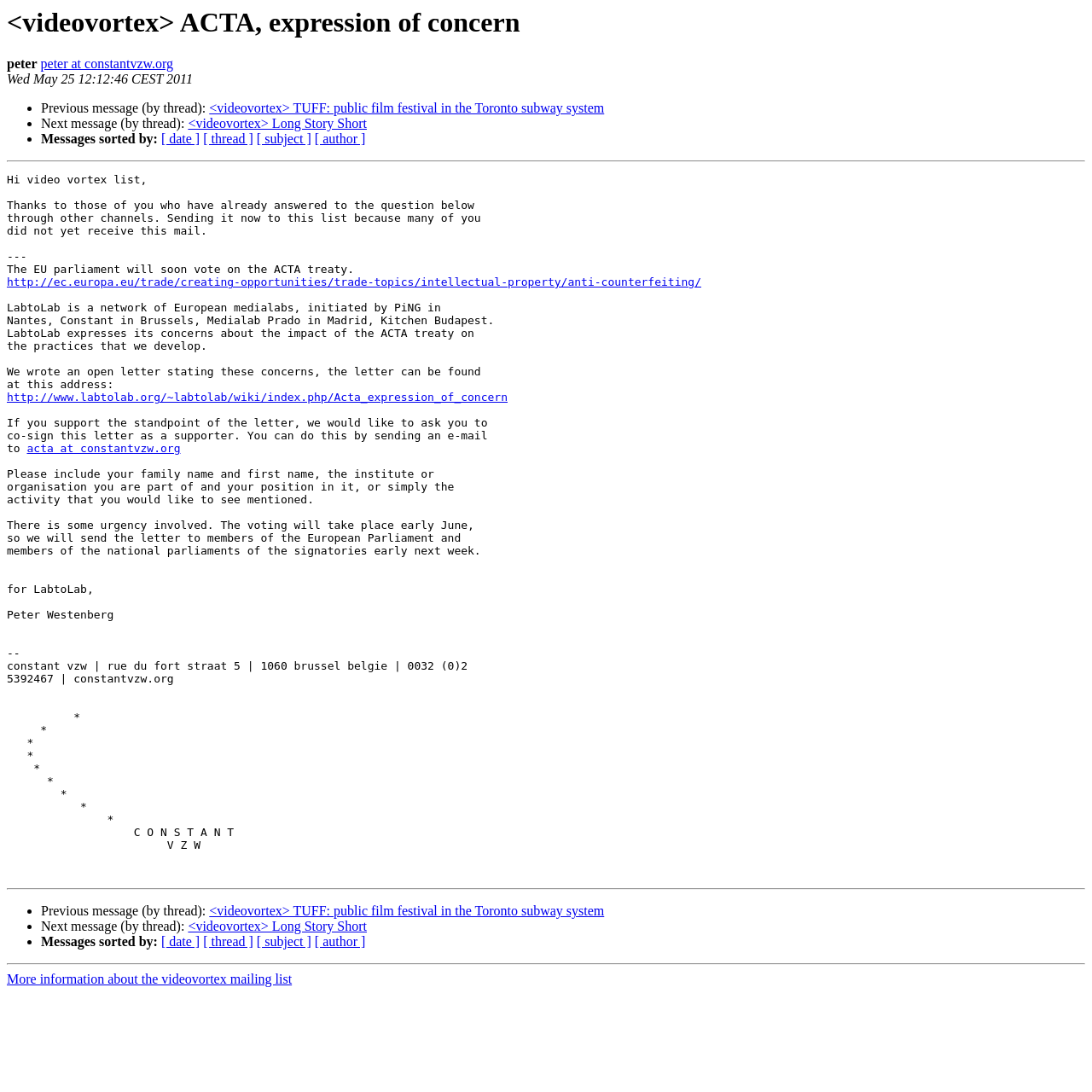Identify the bounding box for the described UI element: "[ subject ]".

[0.235, 0.121, 0.285, 0.134]